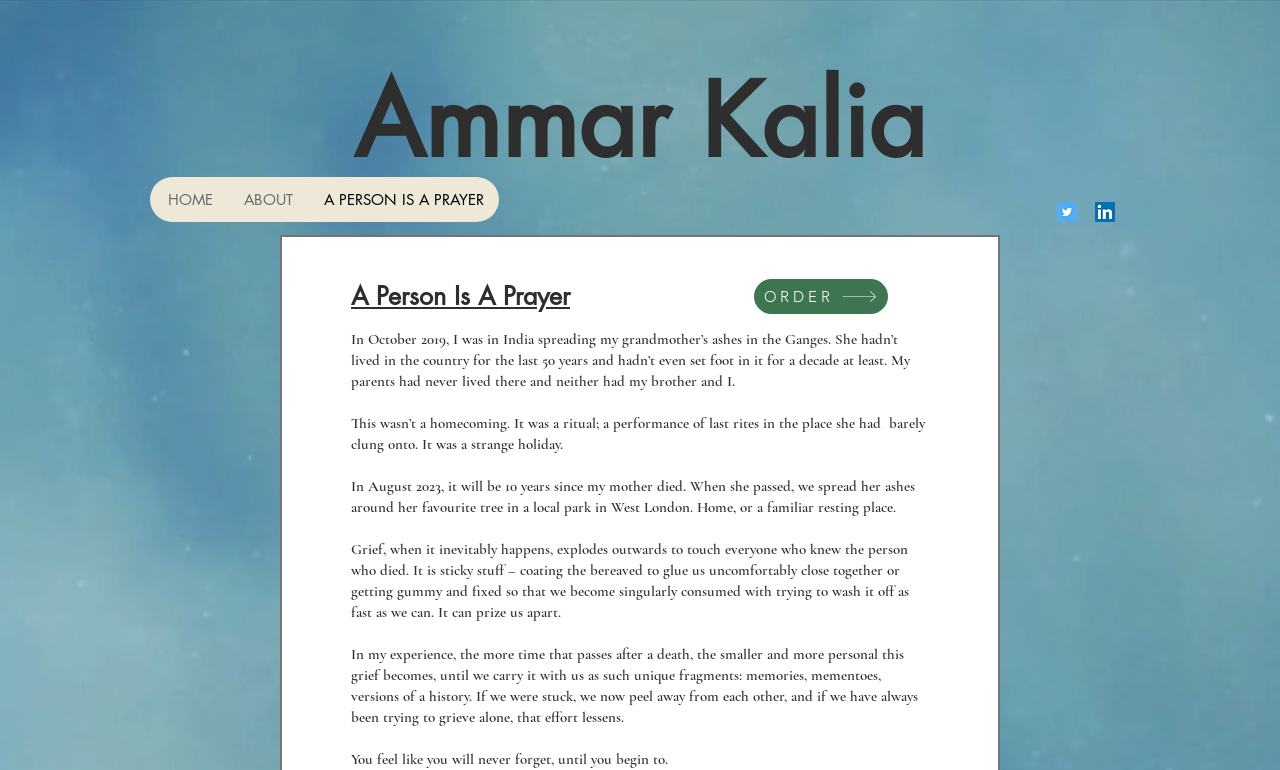Identify and provide the bounding box coordinates of the UI element described: "A Person Is A Prayer". The coordinates should be formatted as [left, top, right, bottom], with each number being a float between 0 and 1.

[0.274, 0.364, 0.445, 0.405]